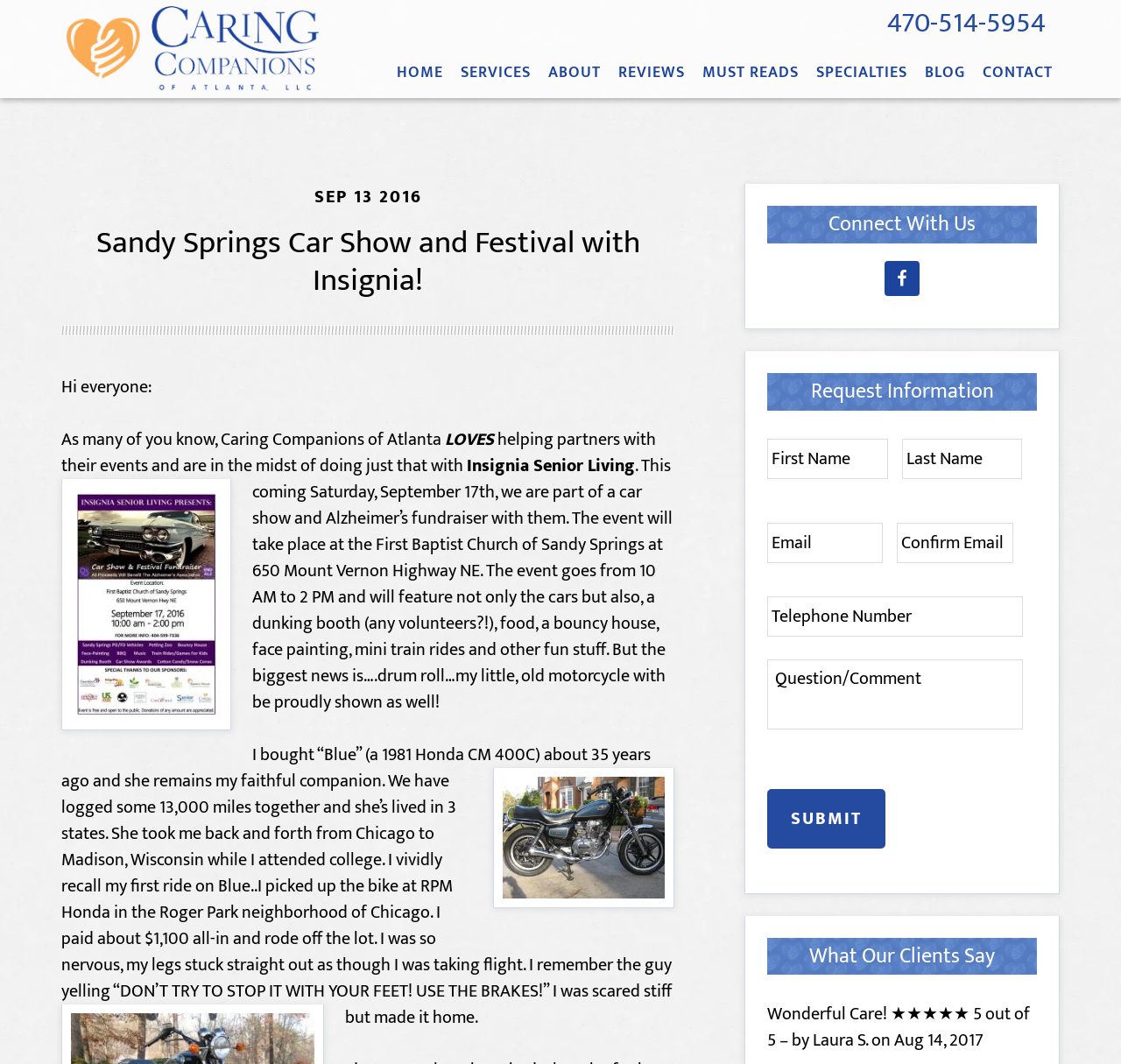Locate the bounding box coordinates of the element's region that should be clicked to carry out the following instruction: "Submit the request information form". The coordinates need to be four float numbers between 0 and 1, i.e., [left, top, right, bottom].

[0.684, 0.741, 0.79, 0.797]